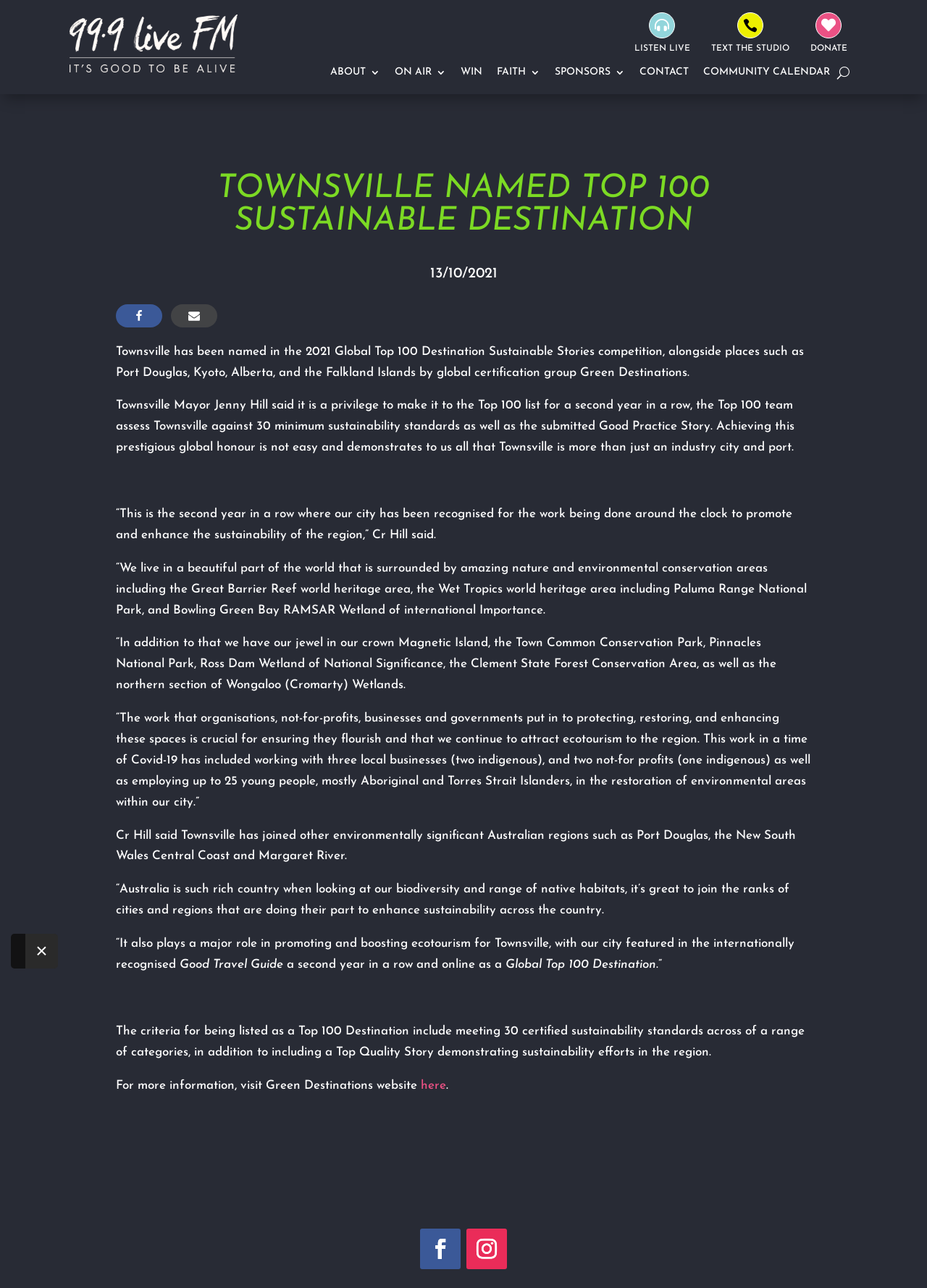Identify the bounding box coordinates of the region that needs to be clicked to carry out this instruction: "Read the 'Recent Posts'". Provide these coordinates as four float numbers ranging from 0 to 1, i.e., [left, top, right, bottom].

None